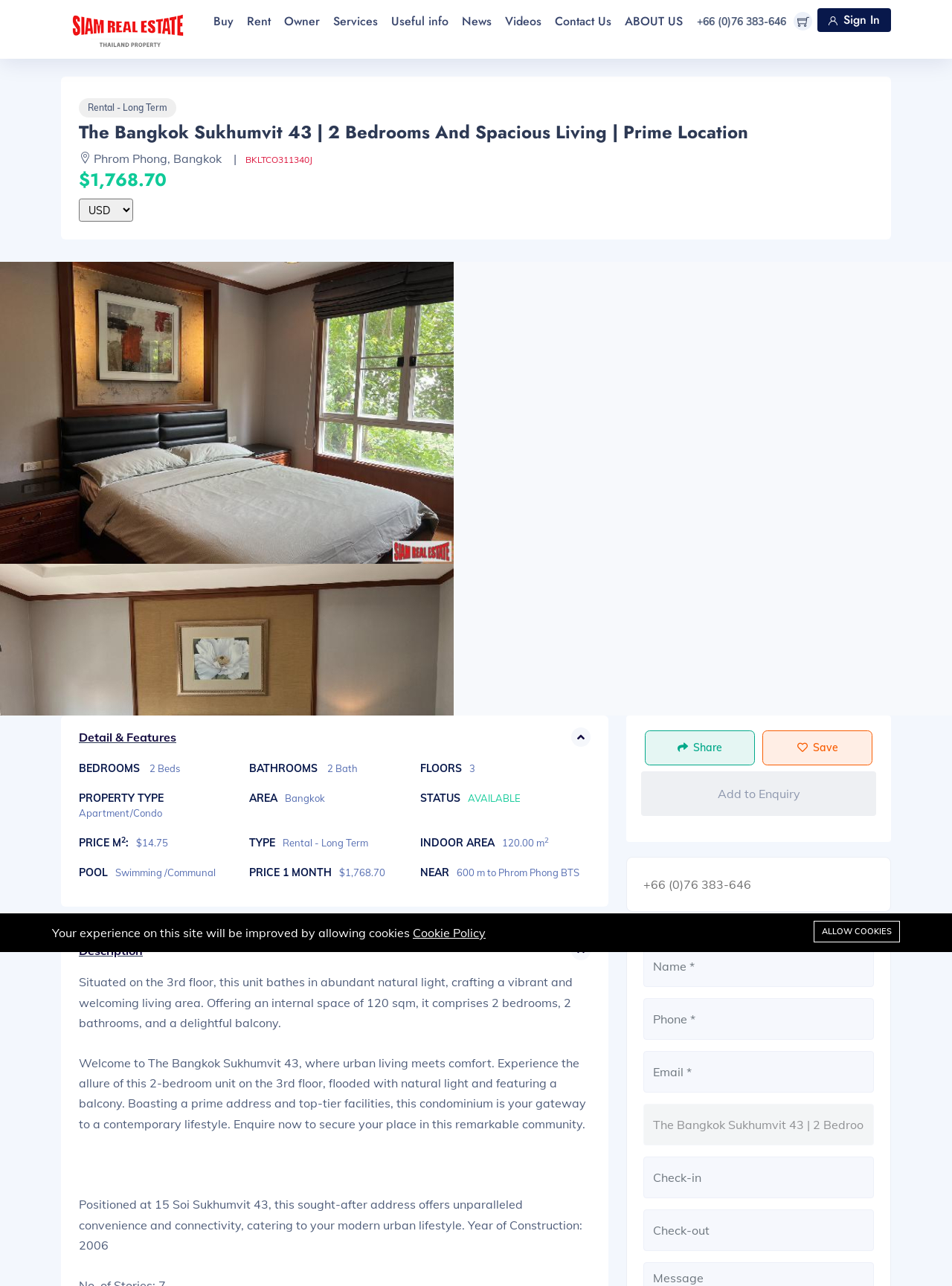Refer to the image and provide an in-depth answer to the question: 
How many bedrooms does this unit have?

The webpage mentions '2 Beds' in the details section, which indicates that this unit has two bedrooms.